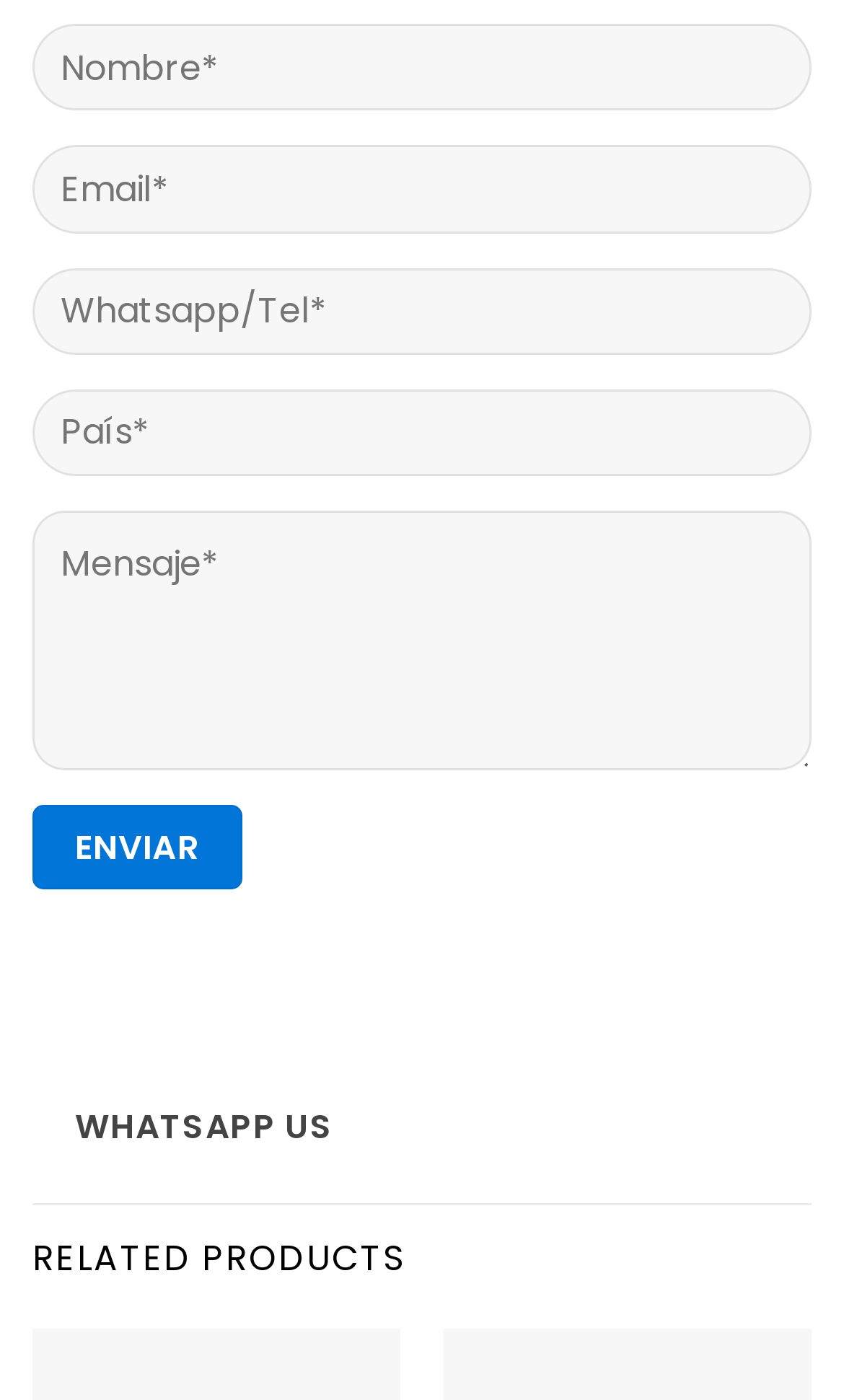Please determine the bounding box coordinates, formatted as (top-left x, top-left y, bottom-right x, bottom-right y), with all values as floating point numbers between 0 and 1. Identify the bounding box of the region described as: WhatsApp us

[0.038, 0.775, 0.444, 0.835]